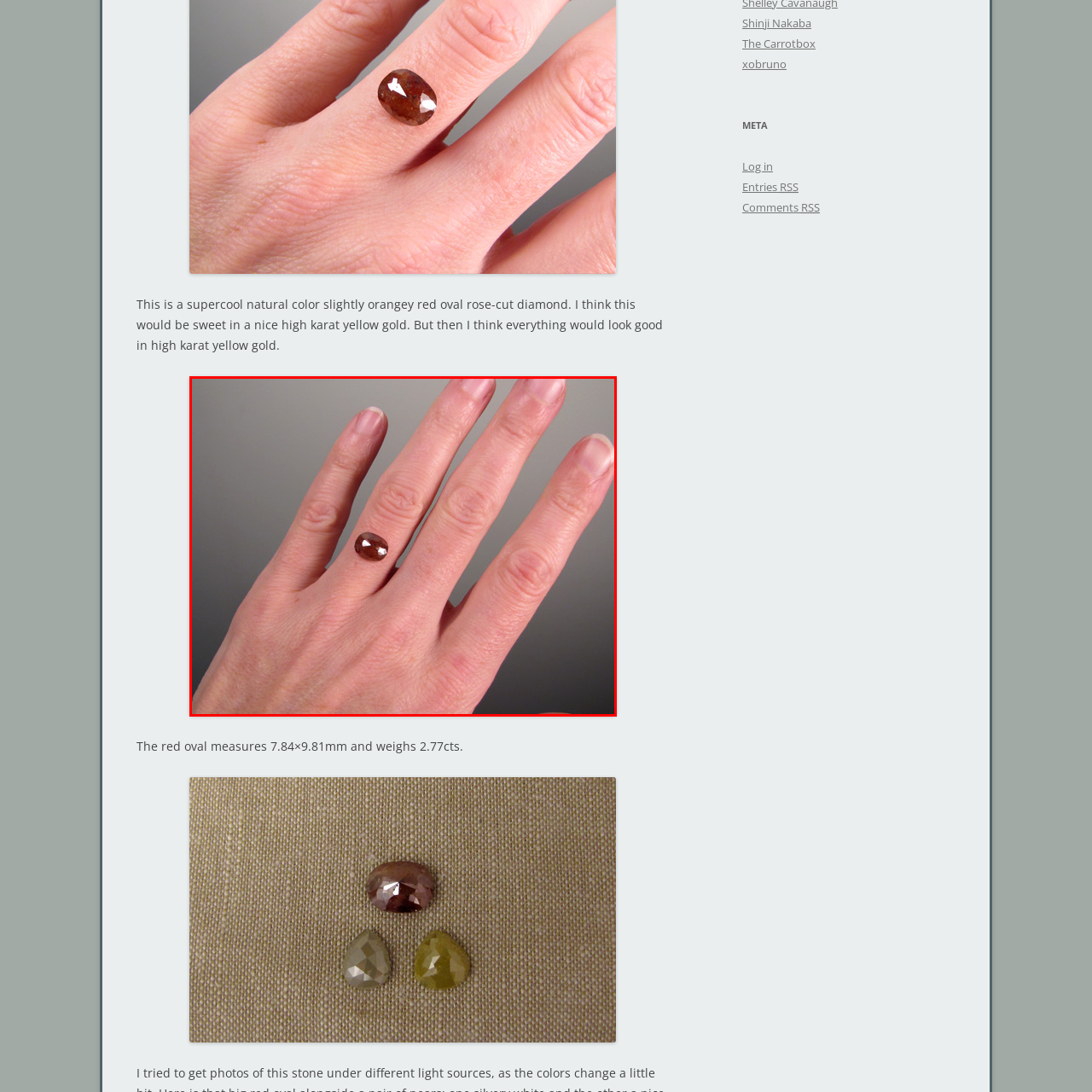Take a close look at the image outlined in red and answer the ensuing question with a single word or phrase:
What is the color of the gold setting?

Yellow